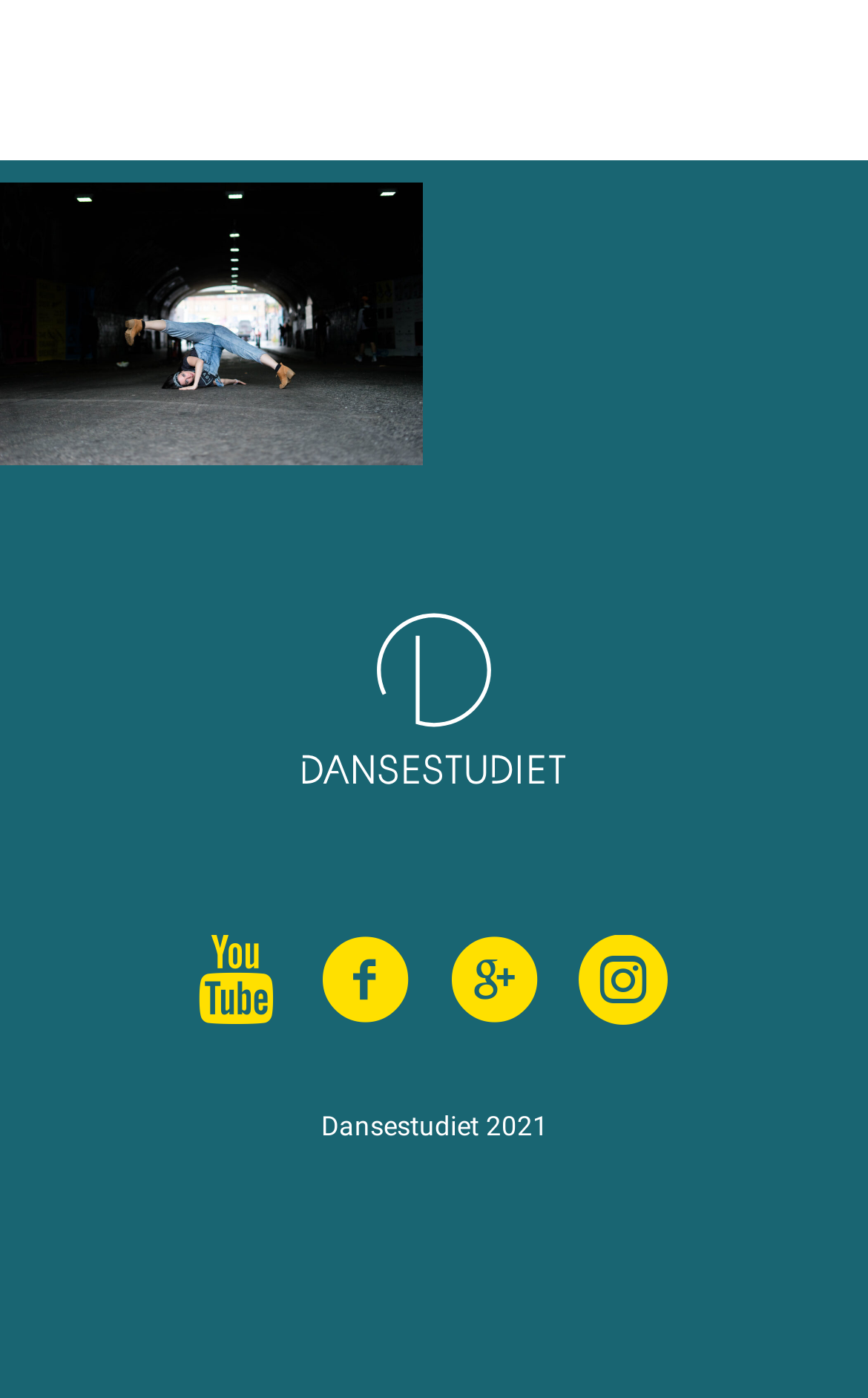Answer the question with a brief word or phrase:
How many figures are on the webpage?

2